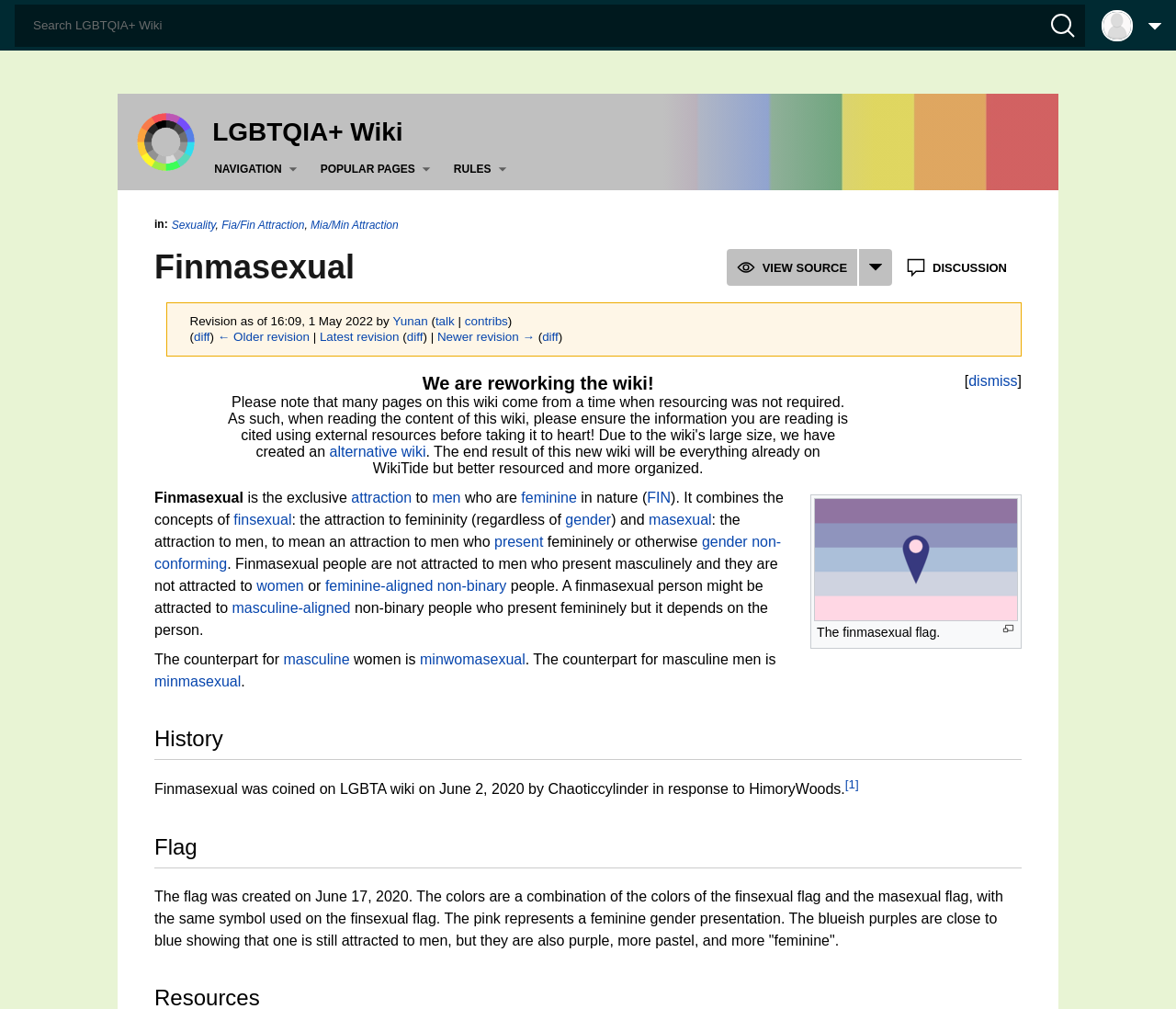Write an extensive caption that covers every aspect of the webpage.

The webpage is about Finmasexual, an LGBTQIA+ Wiki. At the top, there is a search box with a shortcut key "Alt+f" and an image on the right side. Below the search box, there is an anonymous user profile with an avatar and another image. 

On the left side, there is a navigation menu with links to "LGBTQIA+ Wiki", "Navigation", "Popular pages", and "Rules". Each link has an accompanying image. 

The main content of the webpage is divided into sections. The first section has a heading "Finmasexual" and describes what Finmasexual means. It explains that Finmasexual is an exclusive attraction to men who are feminine in nature, combining the concepts of finsexual and masexual. 

Below the description, there is a figure with an image of the Finmasexual flag and a caption. 

On the right side, there are links to "VIEW SOURCE", "DISCUSSION", and revision history information. There is also a notice about the wiki being reworked, with a link to an alternative wiki and a brief description of the new wiki's goals. 

At the bottom, there is a button to dismiss a notification and a figure with an image and a caption.